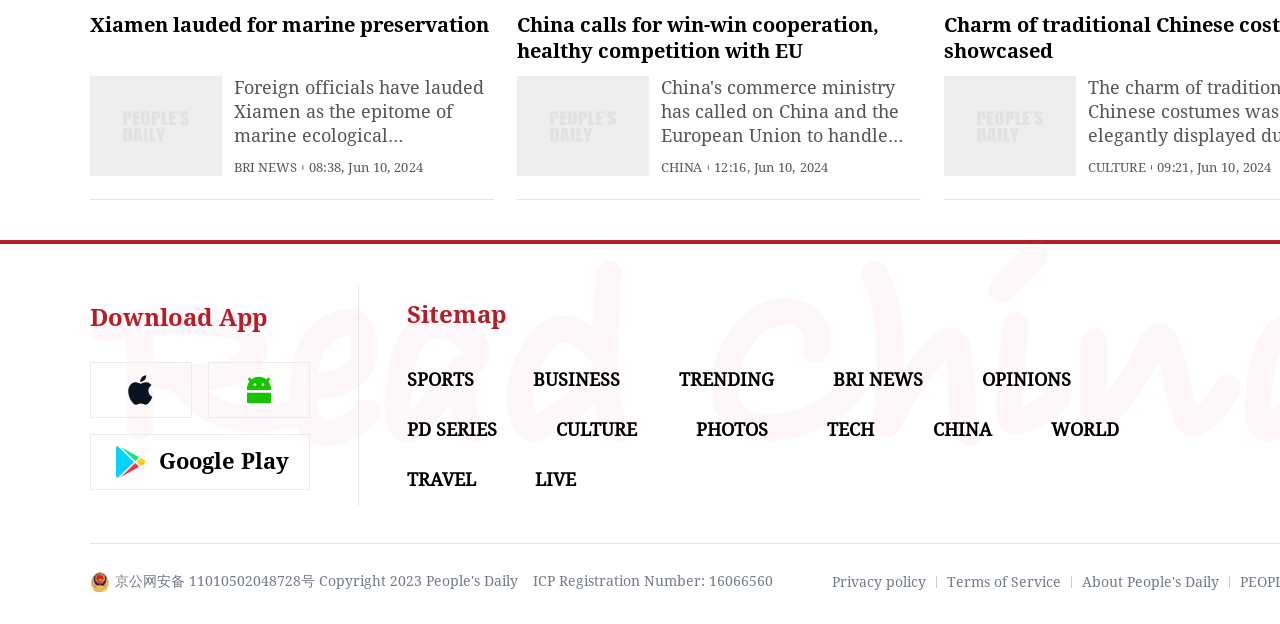What is the category of the news article with the timestamp '08:38, Jun 10, 2024'?
Based on the screenshot, provide your answer in one word or phrase.

BRI NEWS